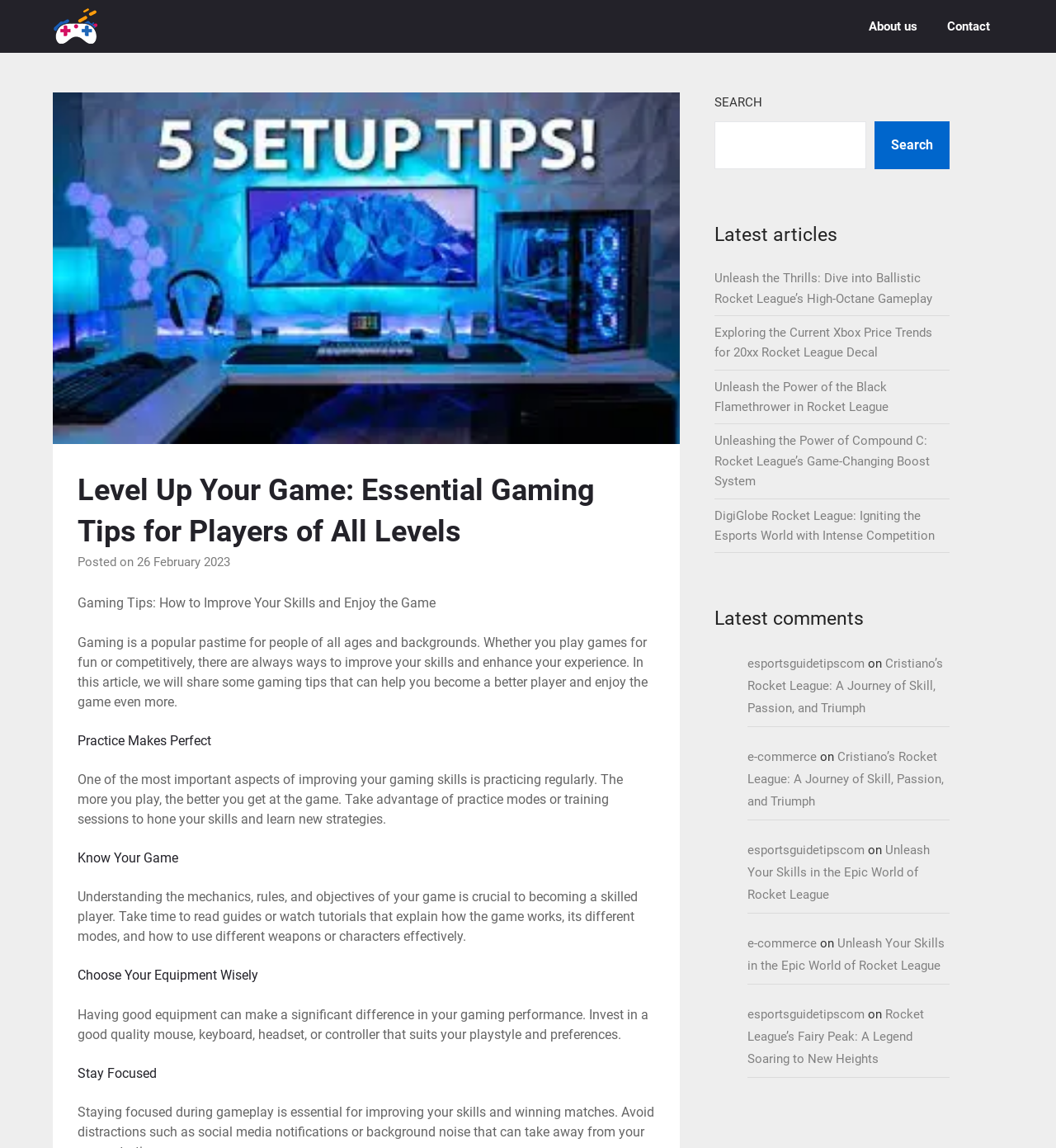Given the description About us, predict the bounding box coordinates of the UI element. Ensure the coordinates are in the format (top-left x, top-left y, bottom-right x, bottom-right y) and all values are between 0 and 1.

[0.81, 0.0, 0.881, 0.046]